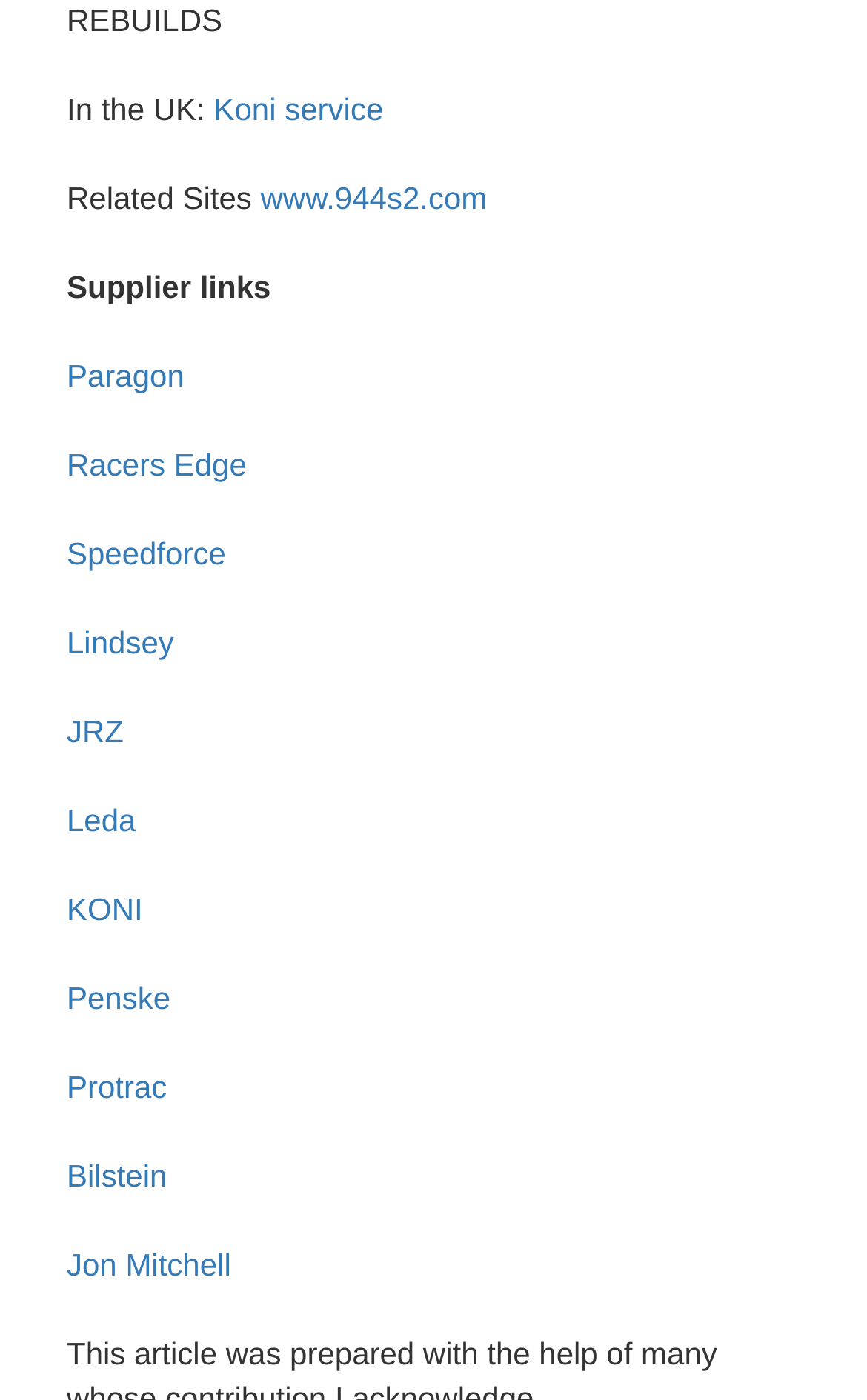Could you highlight the region that needs to be clicked to execute the instruction: "check Paragon"?

[0.077, 0.256, 0.213, 0.281]